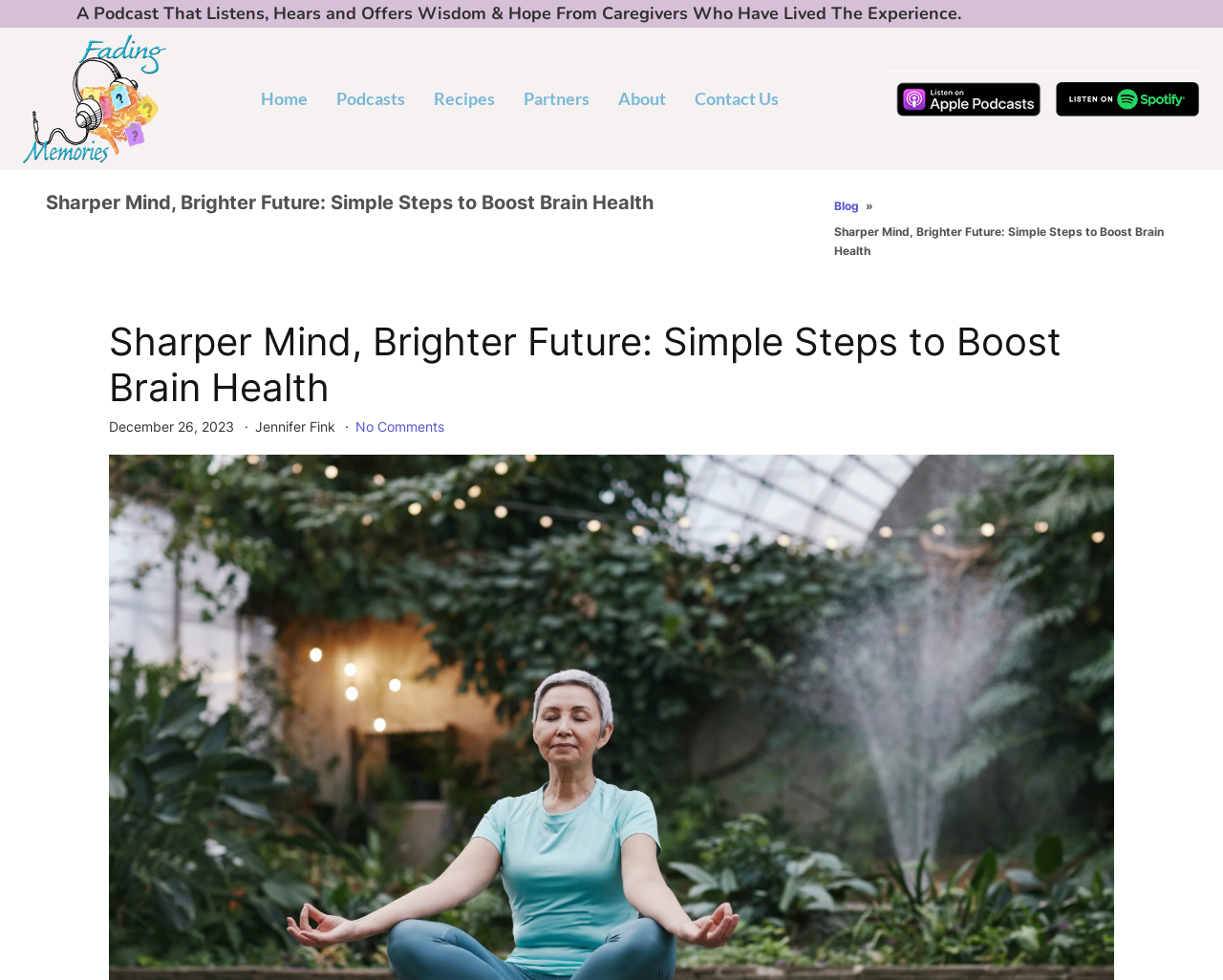Specify the bounding box coordinates for the region that must be clicked to perform the given instruction: "Read the blog post".

[0.089, 0.325, 0.911, 0.419]